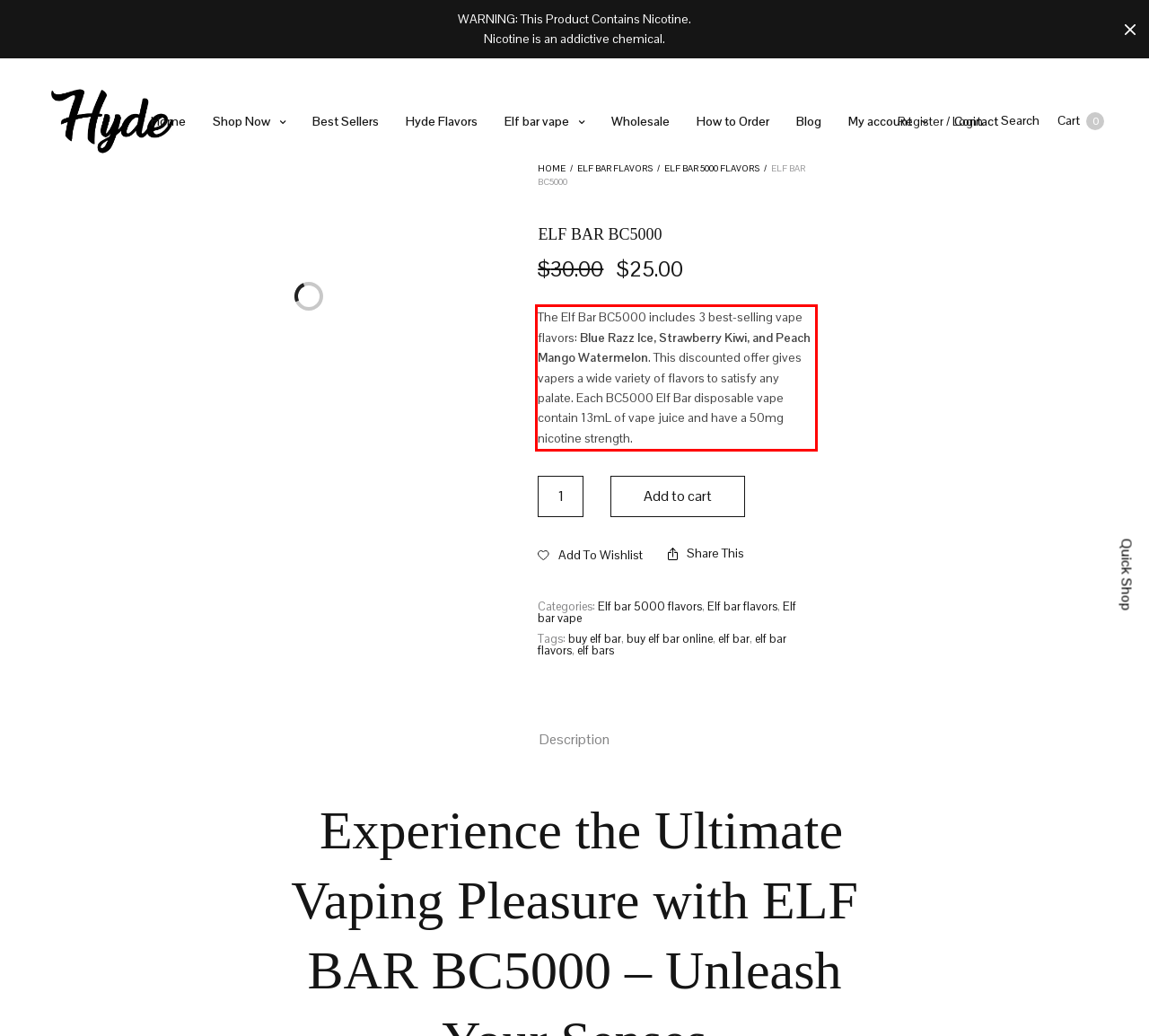Using the provided webpage screenshot, recognize the text content in the area marked by the red bounding box.

The Elf Bar BC5000 includes 3 best-selling vape flavors: Blue Razz Ice, Strawberry Kiwi, and Peach Mango Watermelon. This discounted offer gives vapers a wide variety of flavors to satisfy any palate. Each BC5000 Elf Bar disposable vape contain 13mL of vape juice and have a 50mg nicotine strength.